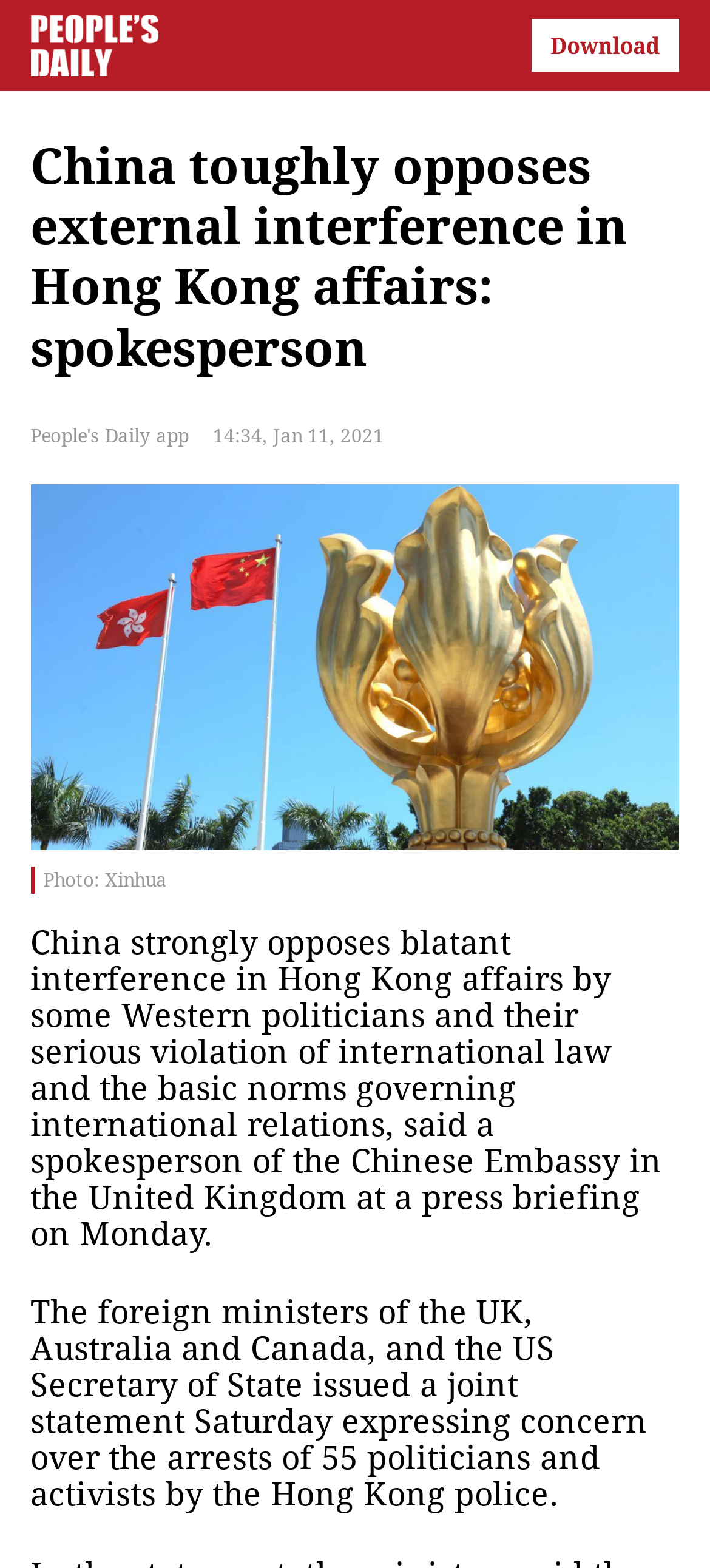What is the position of the person quoted in the article? Please answer the question using a single word or phrase based on the image.

Spokesperson